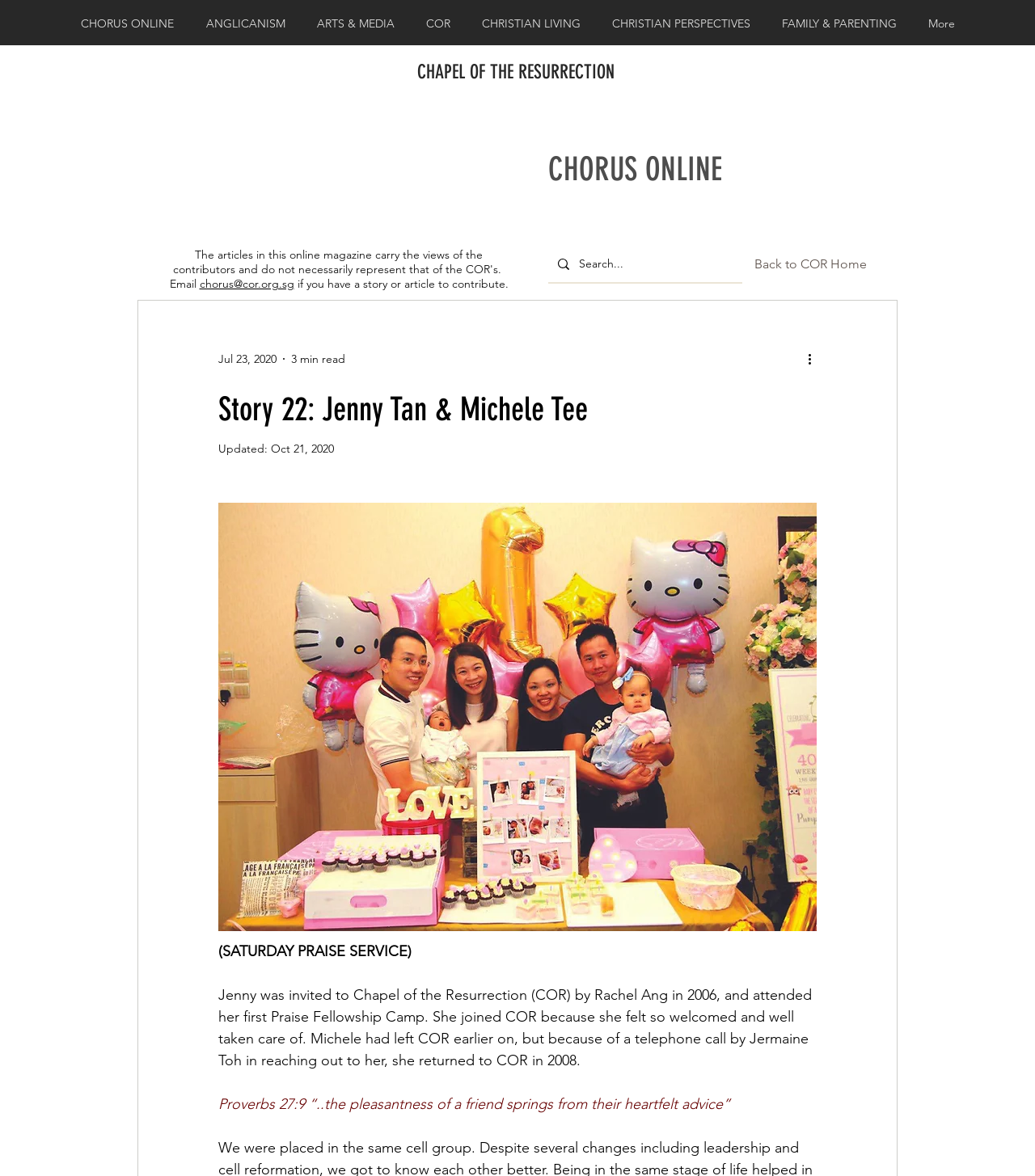Identify the bounding box coordinates for the region of the element that should be clicked to carry out the instruction: "Click on CHORUS ONLINE". The bounding box coordinates should be four float numbers between 0 and 1, i.e., [left, top, right, bottom].

[0.062, 0.01, 0.184, 0.03]